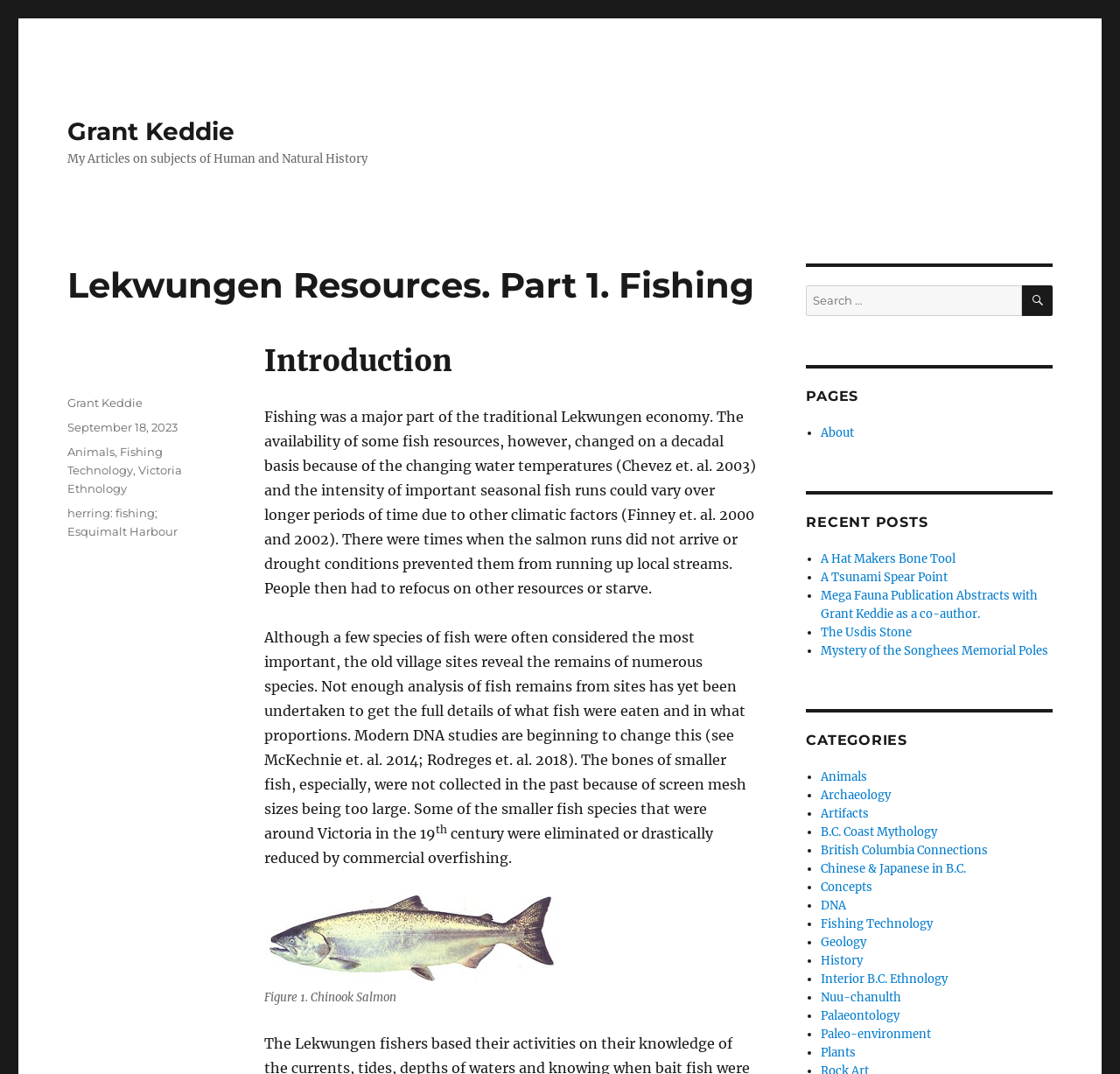Find the bounding box coordinates of the element's region that should be clicked in order to follow the given instruction: "View recent posts". The coordinates should consist of four float numbers between 0 and 1, i.e., [left, top, right, bottom].

[0.72, 0.478, 0.94, 0.495]